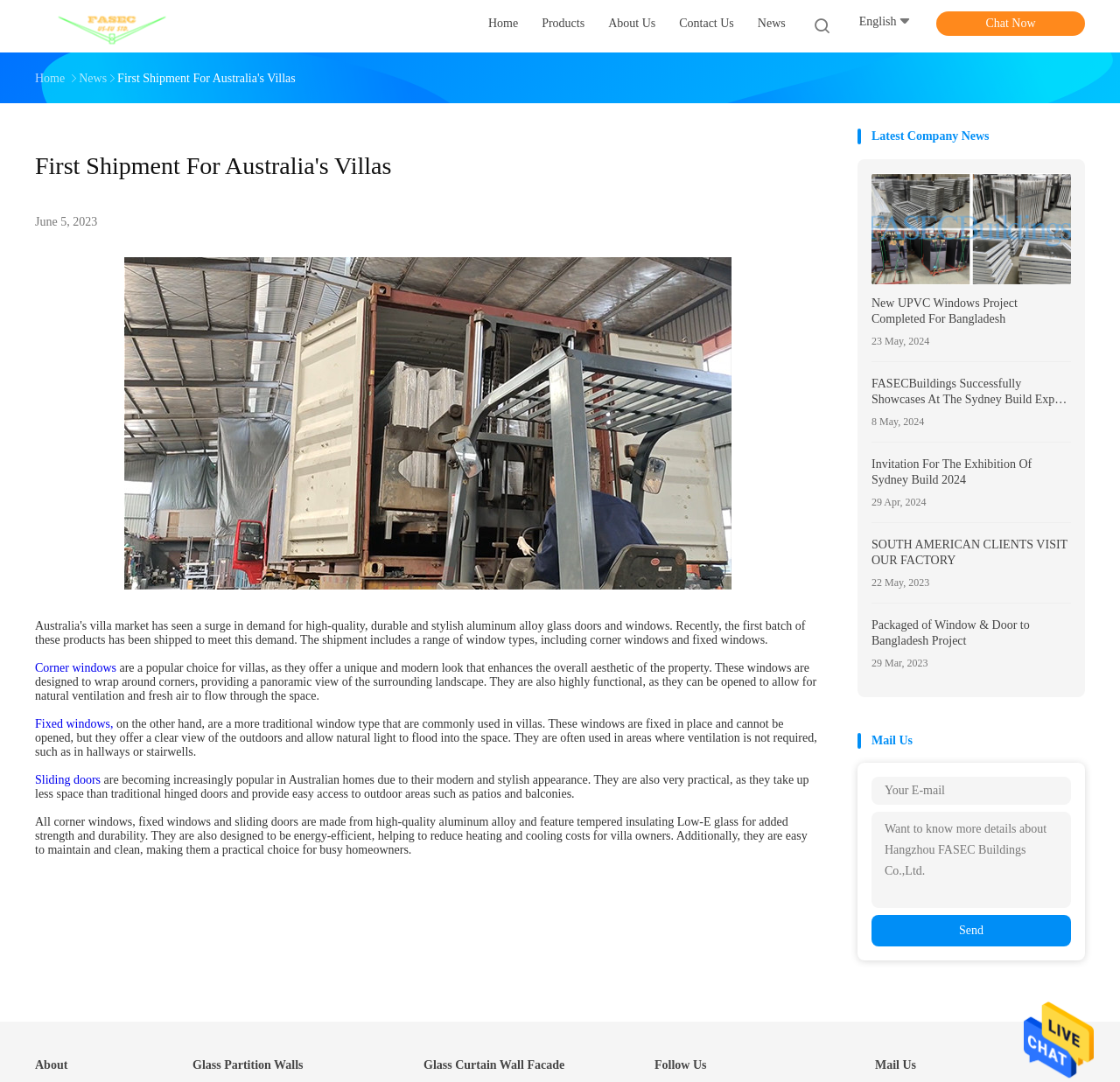Can you find the bounding box coordinates for the element that needs to be clicked to execute this instruction: "Enter email in the 'Your E-mail' textbox"? The coordinates should be given as four float numbers between 0 and 1, i.e., [left, top, right, bottom].

[0.778, 0.718, 0.956, 0.744]